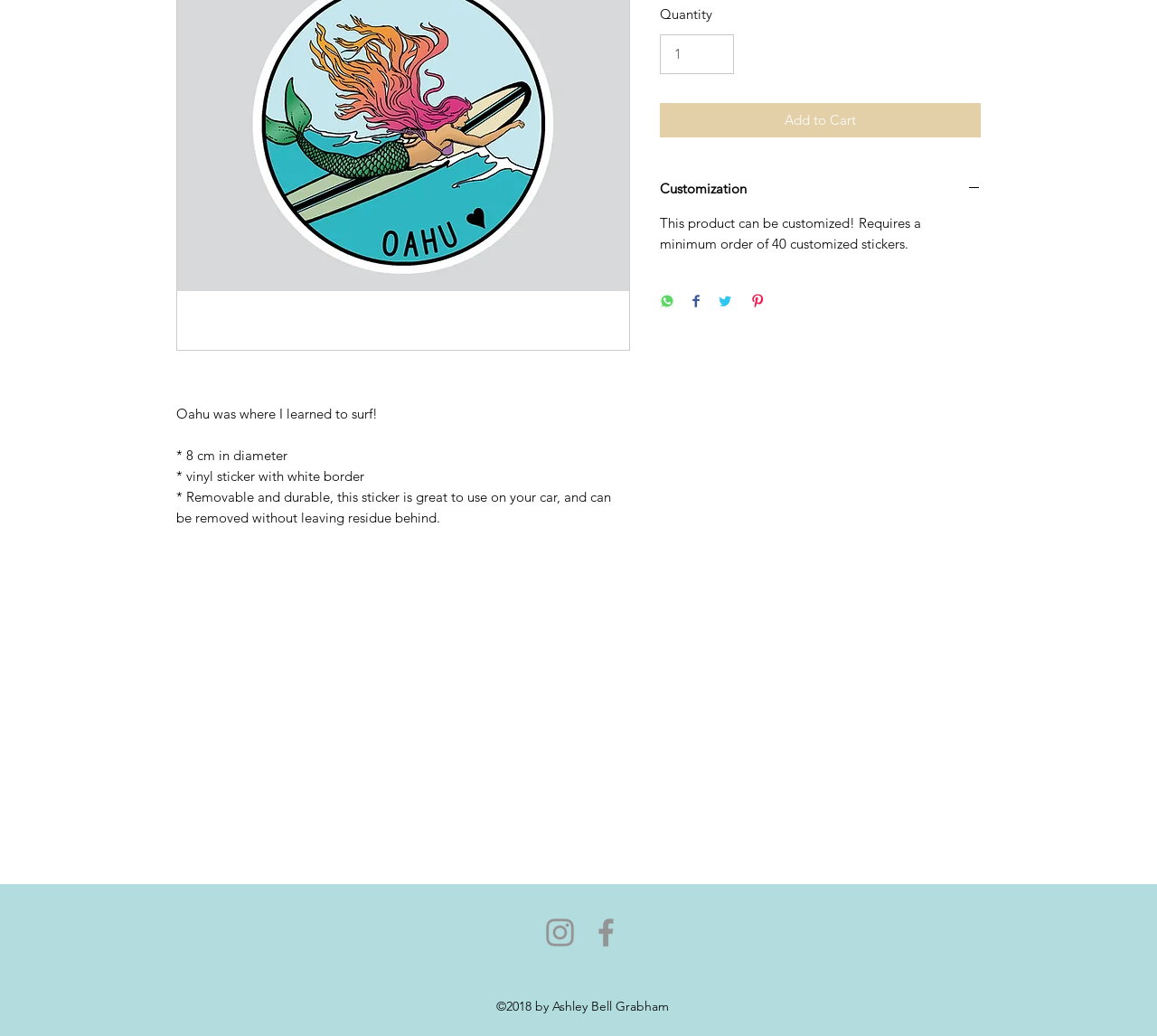Bounding box coordinates are specified in the format (top-left x, top-left y, bottom-right x, bottom-right y). All values are floating point numbers bounded between 0 and 1. Please provide the bounding box coordinate of the region this sentence describes: input value="1" aria-label="Quantity" value="1"

[0.57, 0.033, 0.634, 0.071]